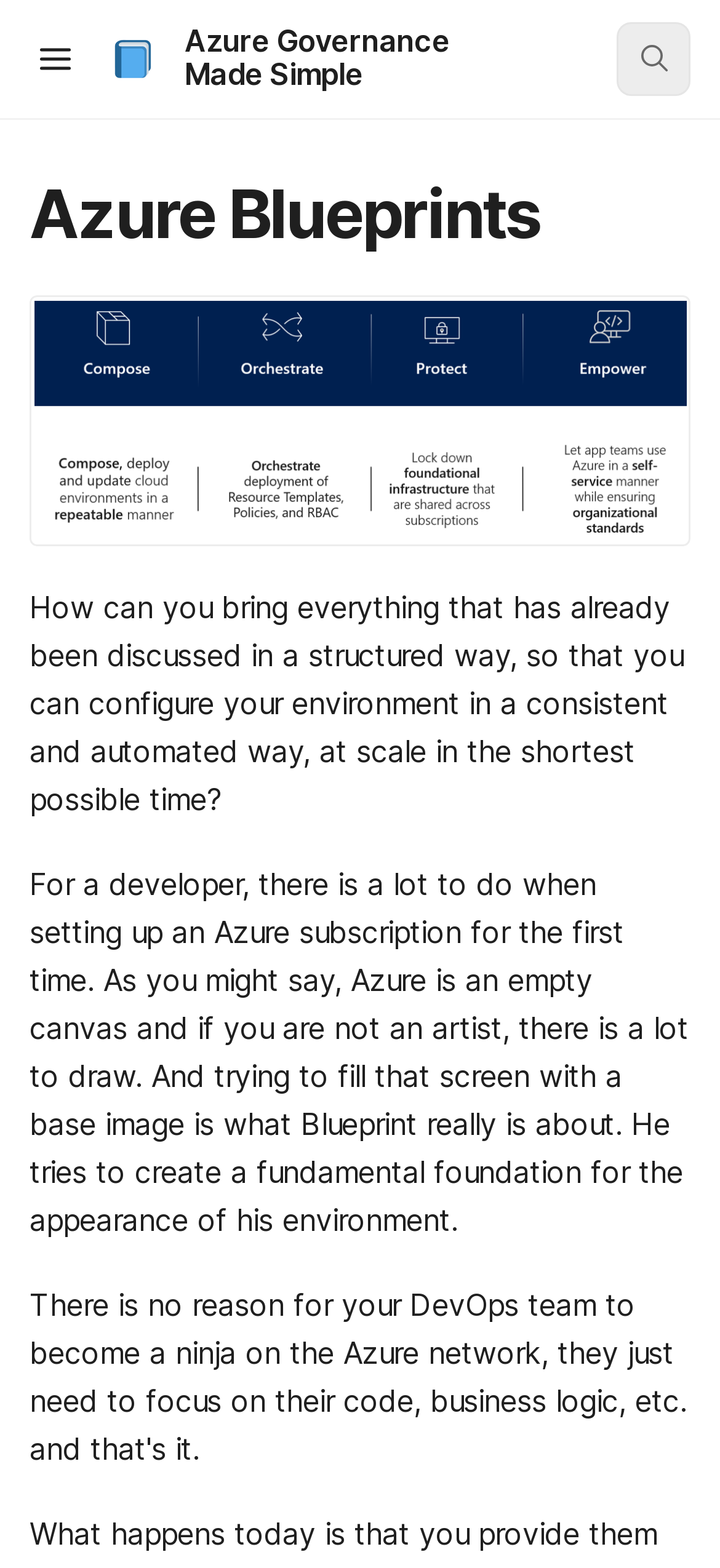Describe all the significant parts and information present on the webpage.

The webpage is about Azure Blueprints, a service that simplifies Azure governance. At the top left, there is a button to open the table of contents, accompanied by a small image. Next to it, on the top center, is the Azure Governance Made Simple logo, which is an image with a heading that reads "Azure Governance Made Simple". 

On the top right, there is a search button with a small image inside. Below the top section, there is a large heading that reads "Azure Blueprints". 

Below the heading, there is a large image that spans the entire width of the page. Underneath the image, there are two paragraphs of text. The first paragraph discusses the importance of configuring an environment in a consistent and automated way. The second paragraph explains the challenges of setting up an Azure subscription for the first time and how Azure Blueprints can help create a fundamental foundation for the environment.